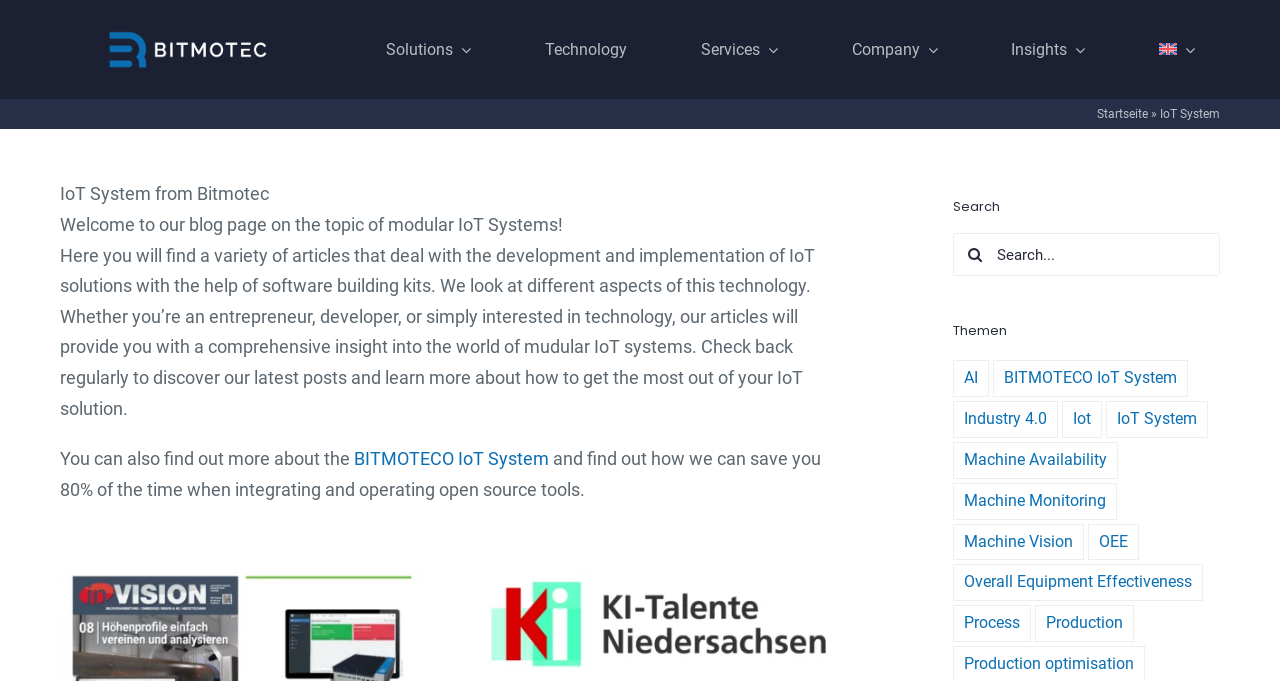Determine the bounding box coordinates for the element that should be clicked to follow this instruction: "Follow this blog". The coordinates should be given as four float numbers between 0 and 1, in the format [left, top, right, bottom].

None